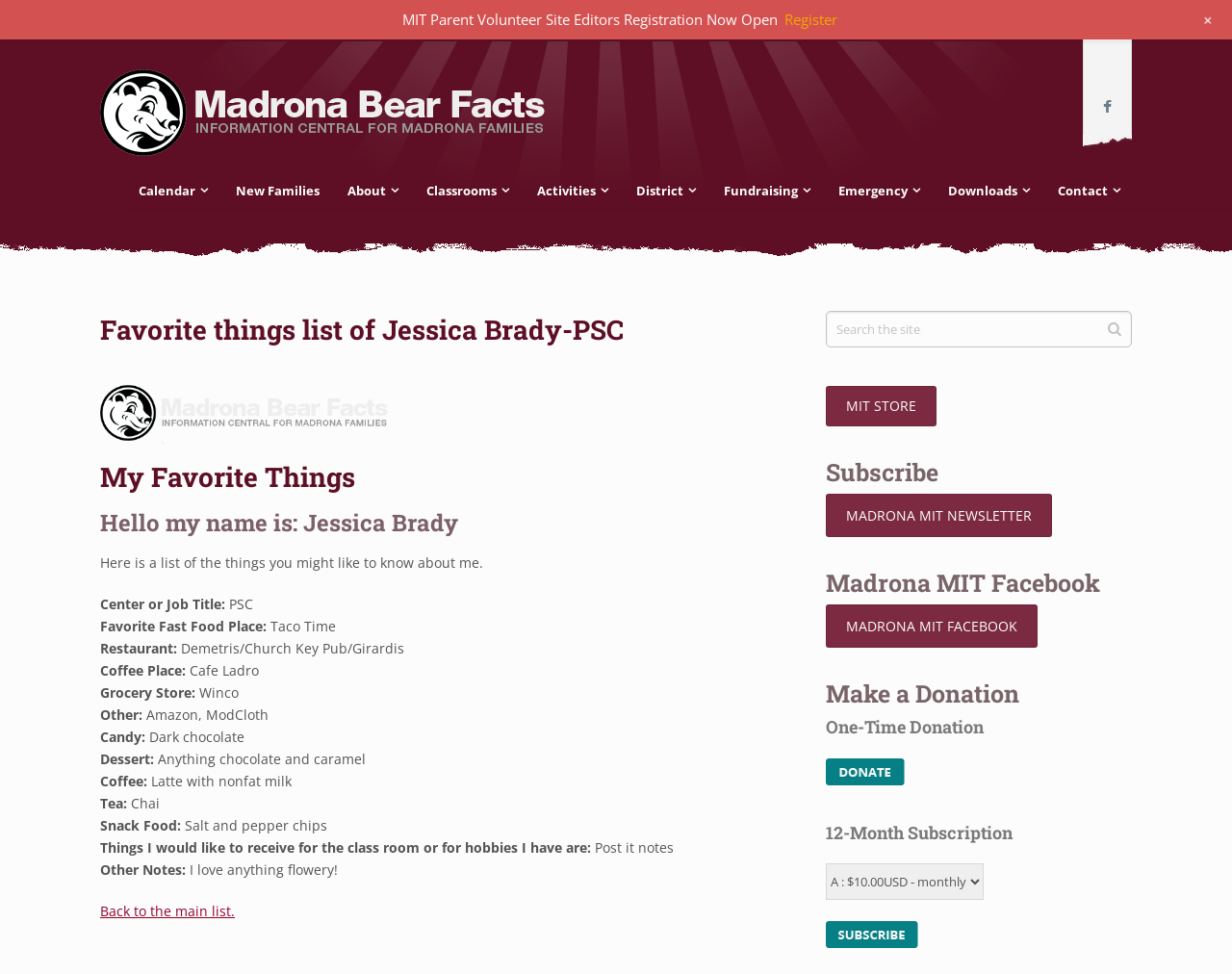Please identify the coordinates of the bounding box that should be clicked to fulfill this instruction: "Click on the 'Madrona Bear Facts' link".

[0.081, 0.065, 0.444, 0.166]